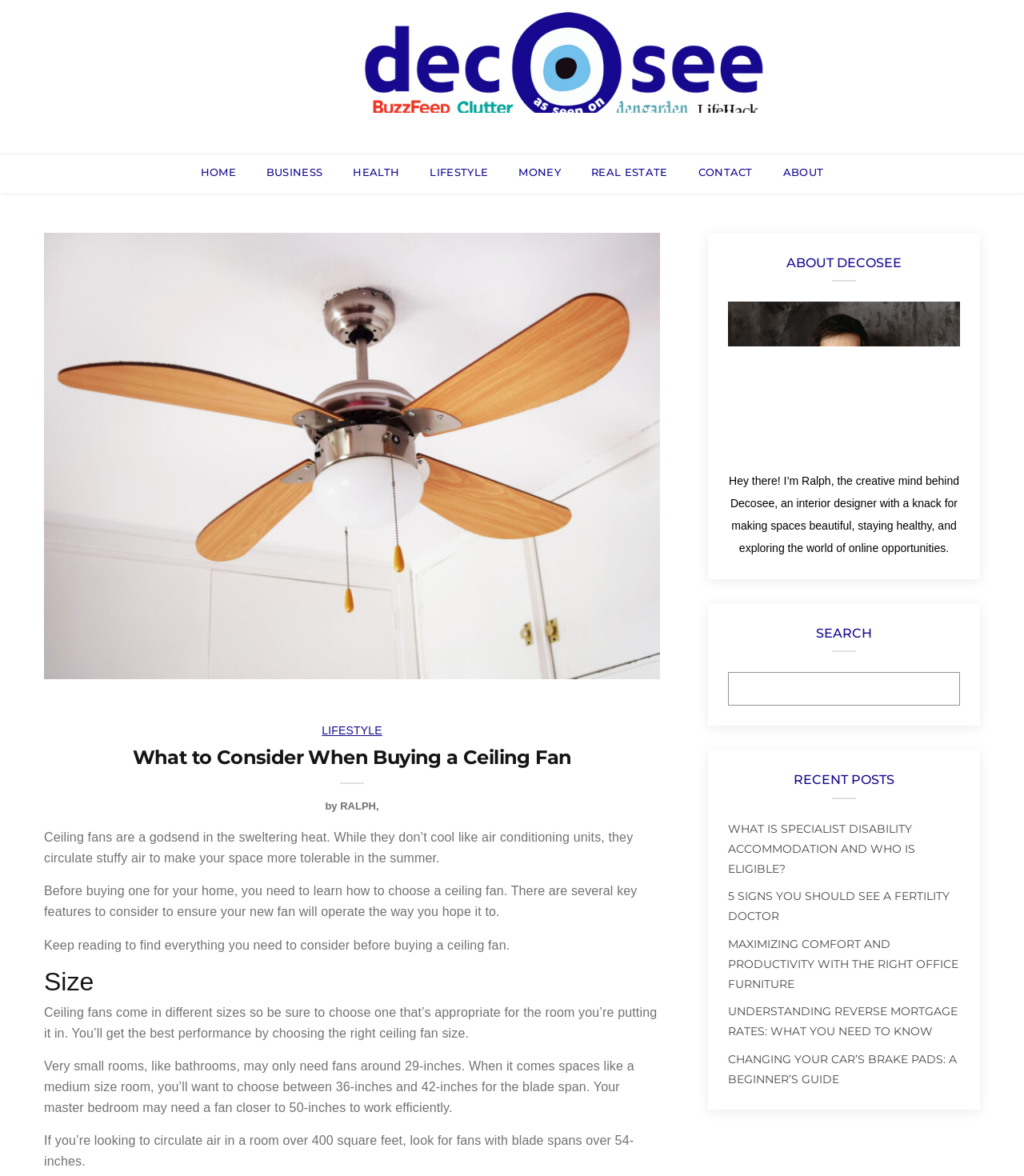Specify the bounding box coordinates of the area that needs to be clicked to achieve the following instruction: "Learn more about the author Ralph".

[0.332, 0.68, 0.367, 0.691]